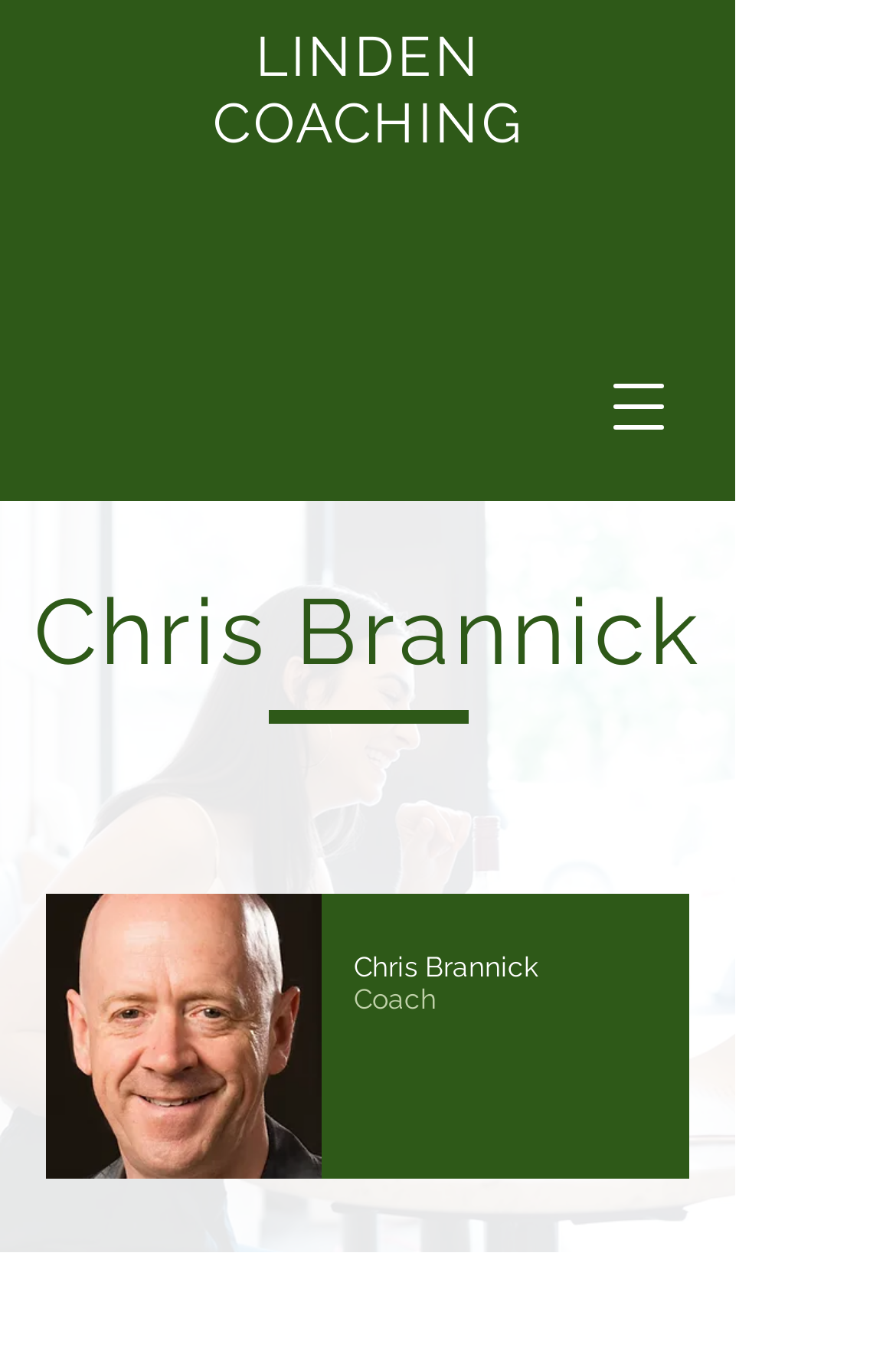Specify the bounding box coordinates (top-left x, top-left y, bottom-right x, bottom-right y) of the UI element in the screenshot that matches this description: LINDEN COACHING

[0.238, 0.017, 0.585, 0.116]